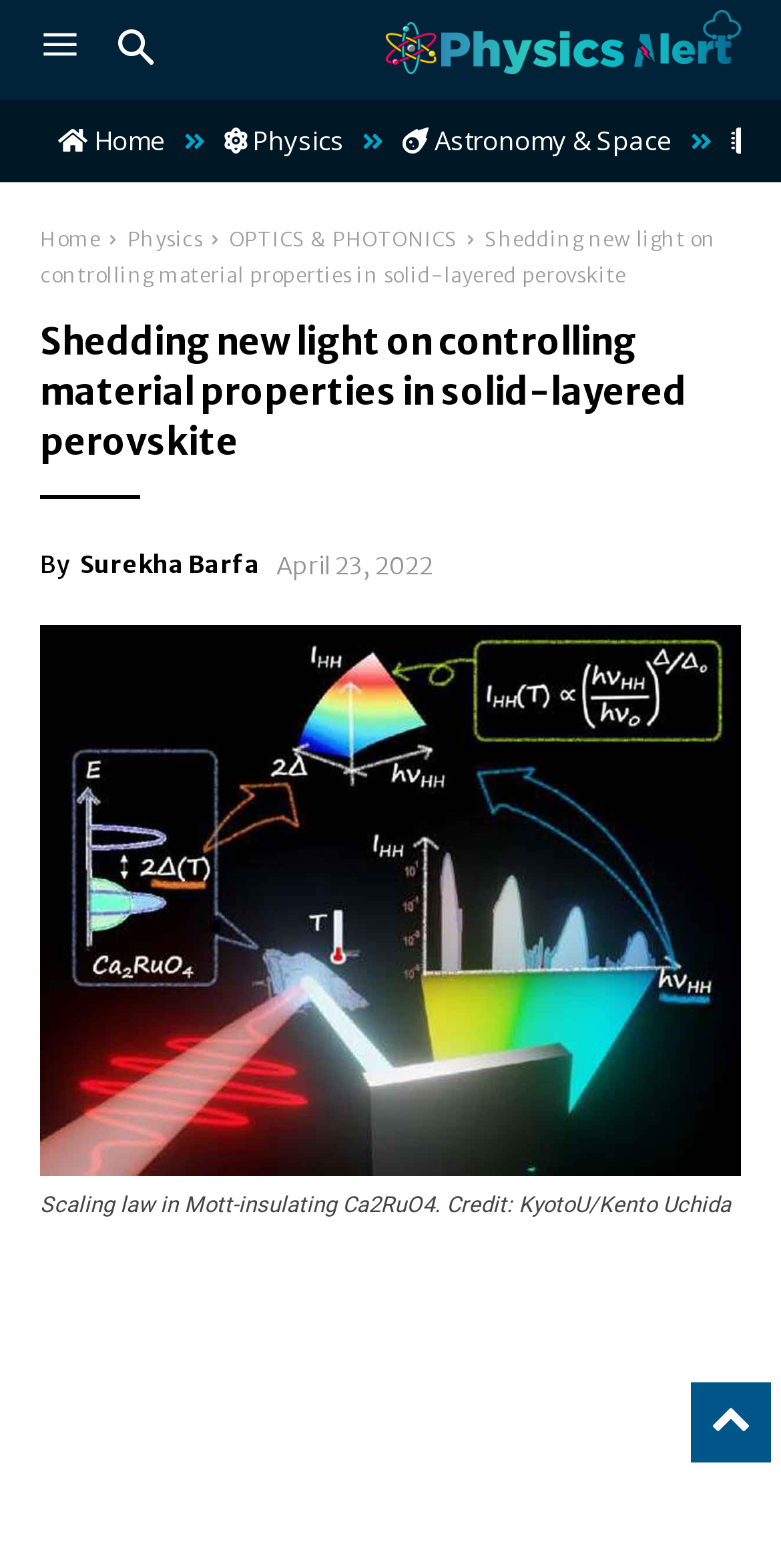Refer to the image and provide an in-depth answer to the question: 
When was the article published?

The publication date of the article is mentioned in the time element, which contains the text 'April 23, 2022', indicating that the article was published on this date.